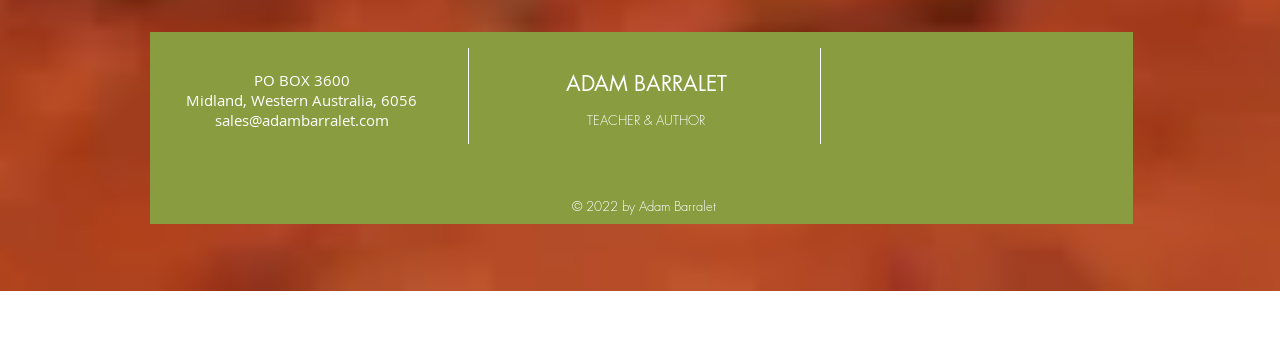Using the description "ADAM BARRALET", predict the bounding box of the relevant HTML element.

[0.442, 0.201, 0.568, 0.279]